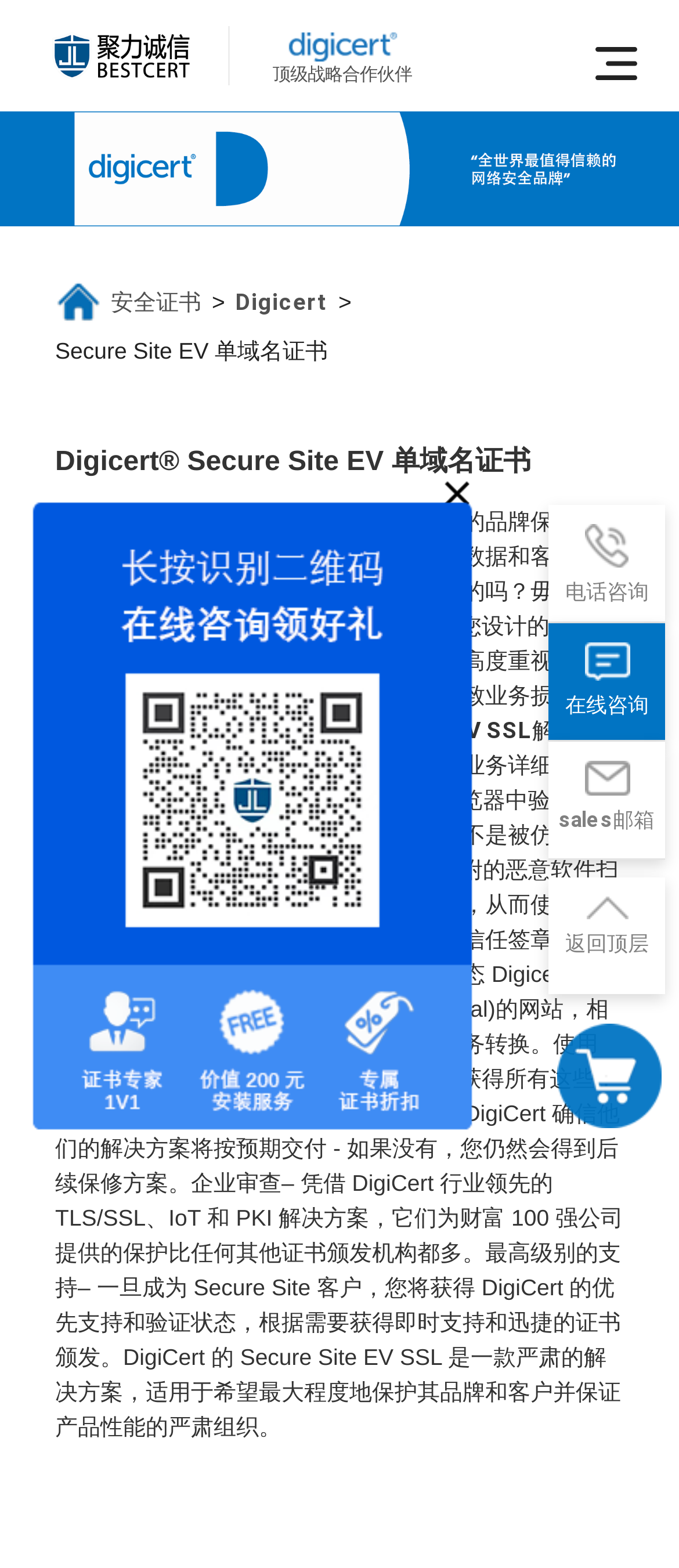Locate the bounding box coordinates of the area to click to fulfill this instruction: "Click the 安全证书 link". The bounding box should be presented as four float numbers between 0 and 1, in the order [left, top, right, bottom].

[0.148, 0.183, 0.297, 0.202]